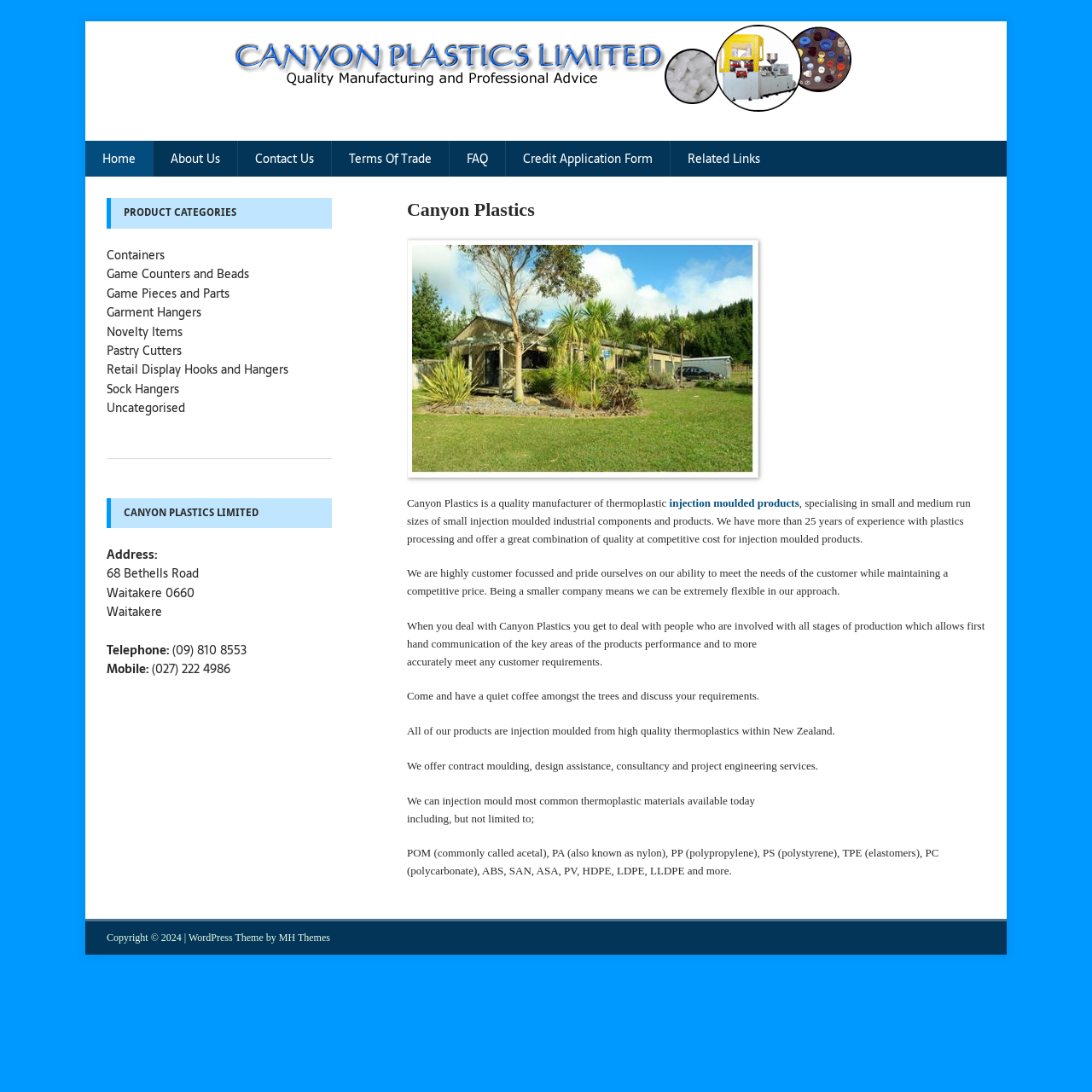Please find the bounding box coordinates of the section that needs to be clicked to achieve this instruction: "Read more about injection moulded products".

[0.613, 0.455, 0.732, 0.466]